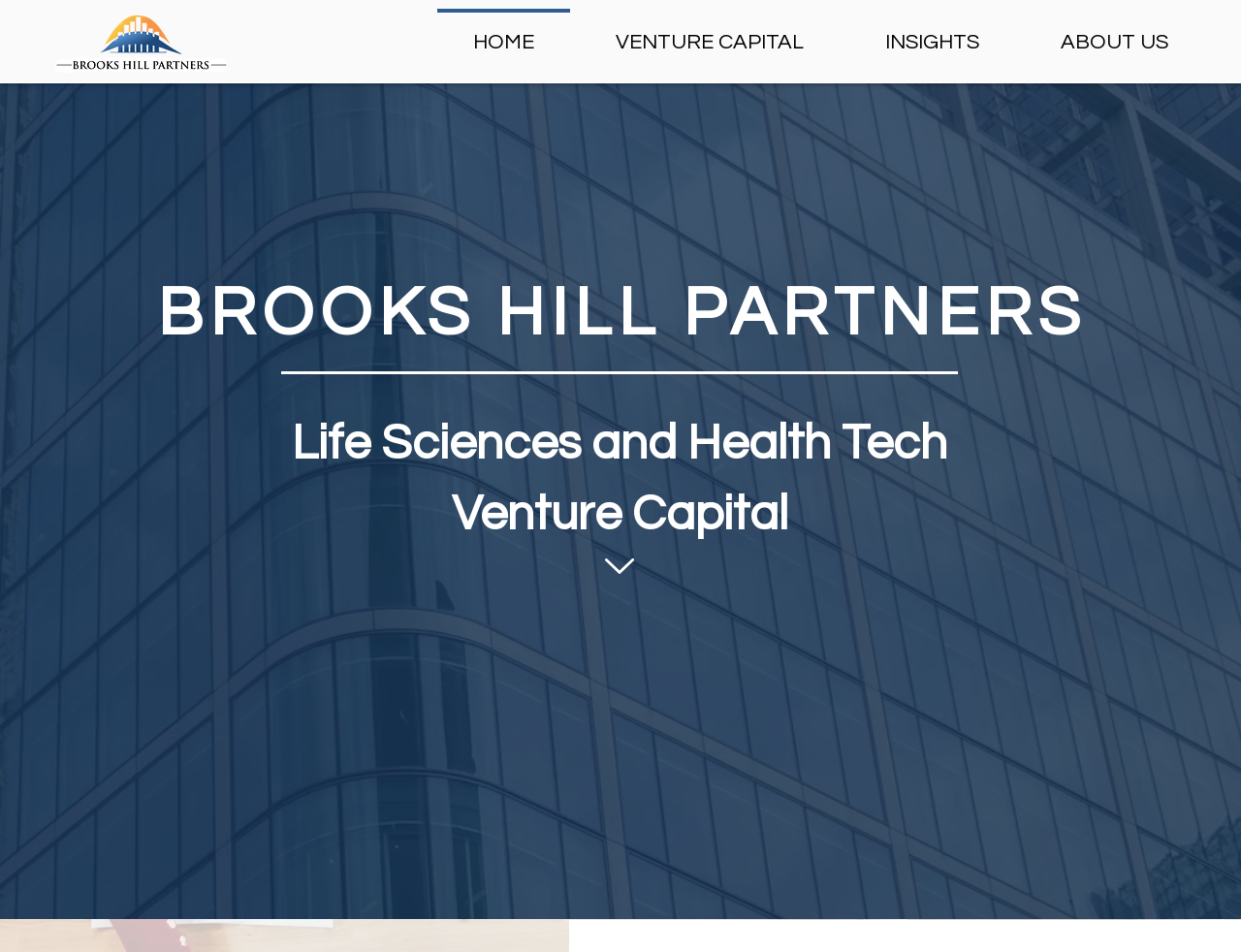Answer the question using only a single word or phrase: 
What are the main sections of the website?

HOME, VENTURE CAPITAL, INSIGHTS, ABOUT US